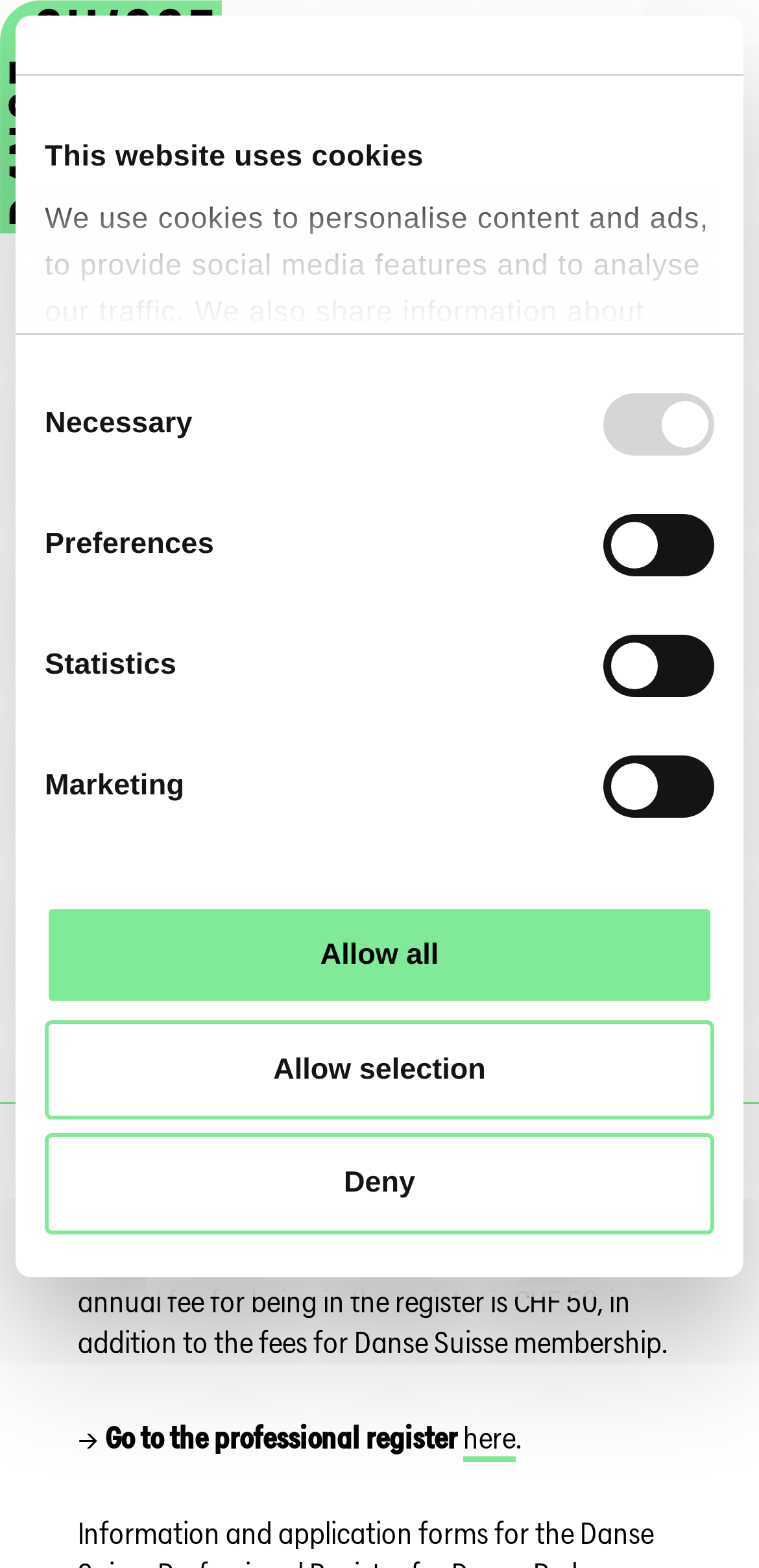Give a one-word or short phrase answer to the question: 
What is the language of the webpage?

English